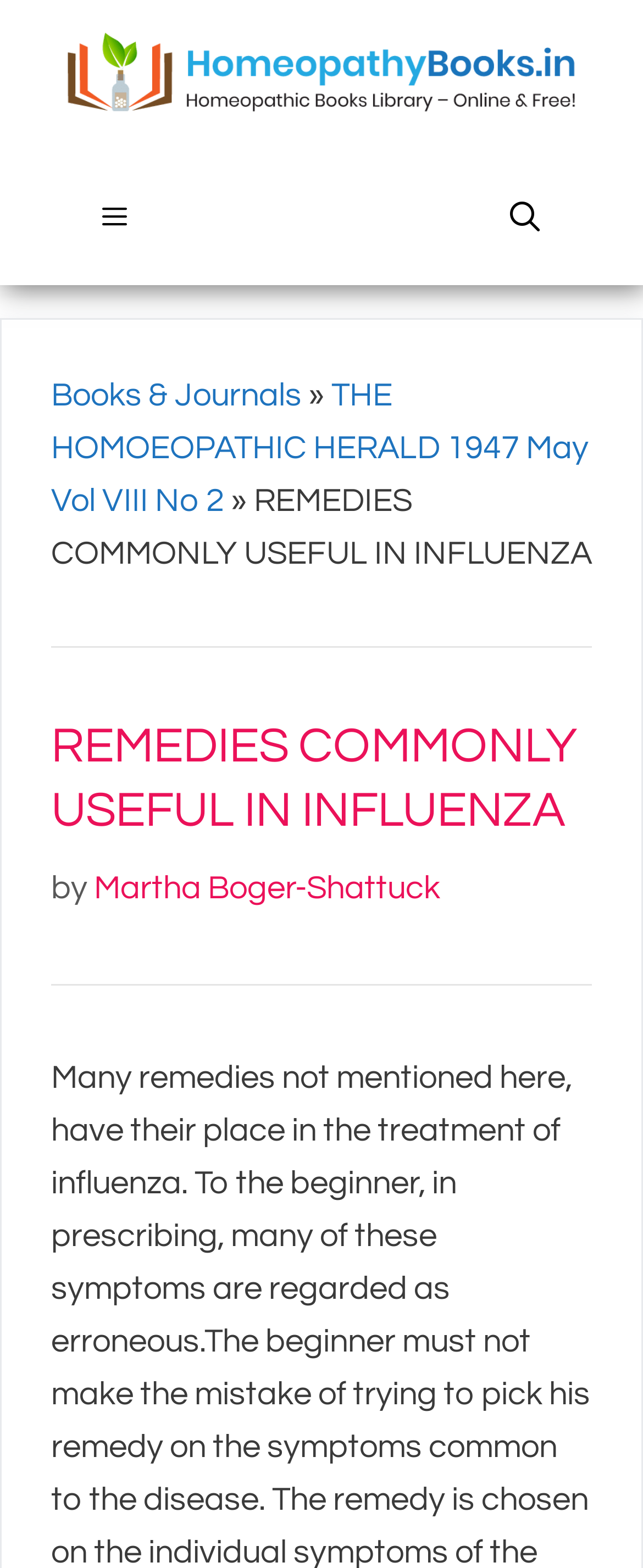Give an extensive and precise description of the webpage.

The webpage appears to be an article or book excerpt about homeopathic remedies for influenza. At the top of the page, there is a banner with the site's name, "HomeopathyBooks.in", accompanied by an image of the same name. Below the banner, there is a primary navigation menu with a button labeled "Menu" and a link to open a search bar.

On the left side of the page, there is a breadcrumbs navigation section, which displays the article's location within the site's hierarchy. The breadcrumbs show that the article is part of the "Books & Journals" section, specifically from "THE HOMOEOPATHIC HERALD 1947 May Vol VIII No 2". The title of the article, "REMEDIES COMMONLY USEFUL IN INFLUENZA", is displayed prominently below the breadcrumbs.

The article's author, "Martha Boger-Shattuck", is credited below the title. The main content of the article appears to start below the author's name, but the provided accessibility tree does not include the actual text of the article.

There are two horizontal separator lines on the page, one above the article title and one below the author's name, which visually separate the different sections of the page. Overall, the page has a simple and organized layout, with clear headings and concise text.